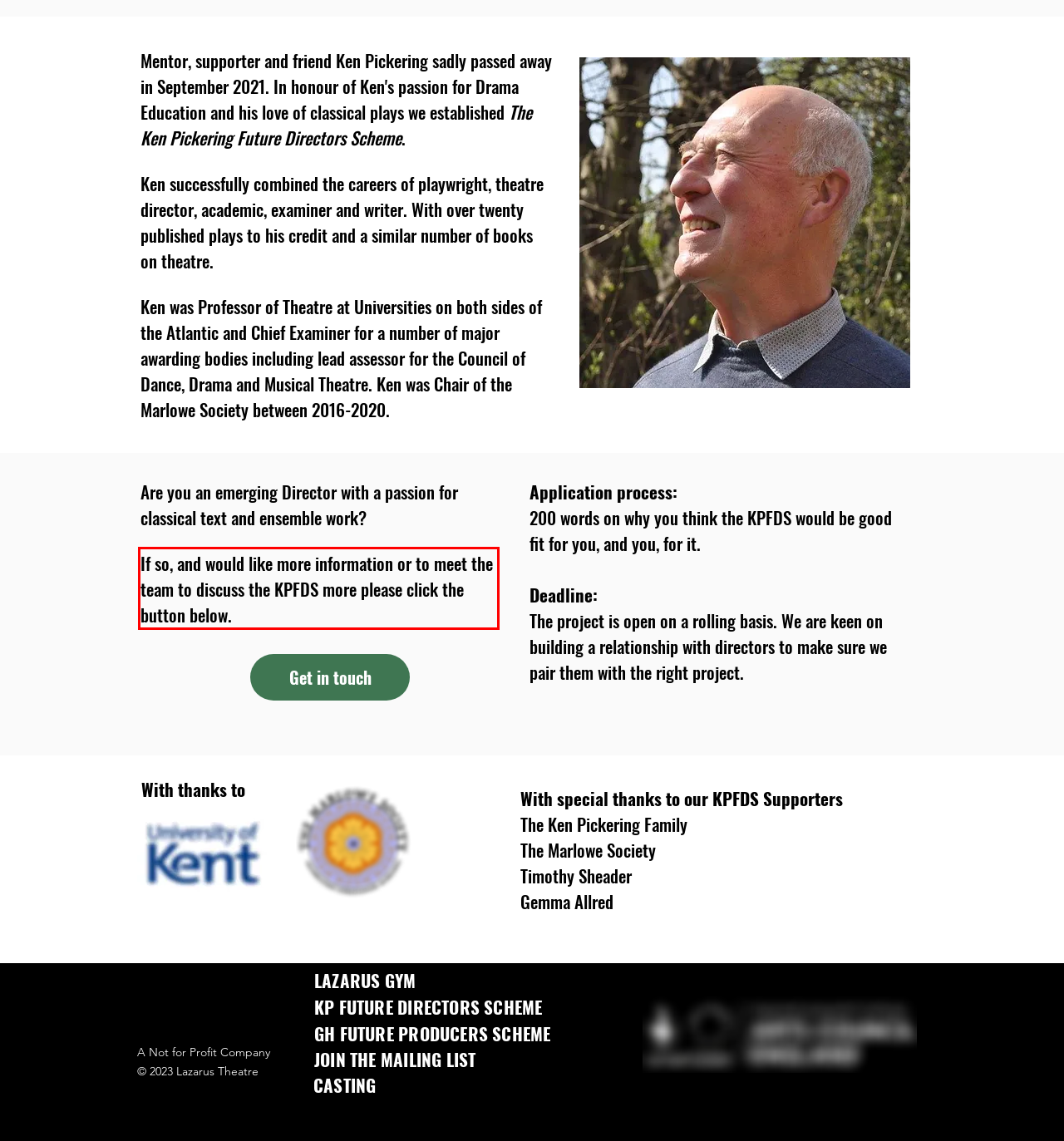Within the screenshot of a webpage, identify the red bounding box and perform OCR to capture the text content it contains.

If so, and would like more information or to meet the team to discuss the KPFDS more please click the button below.